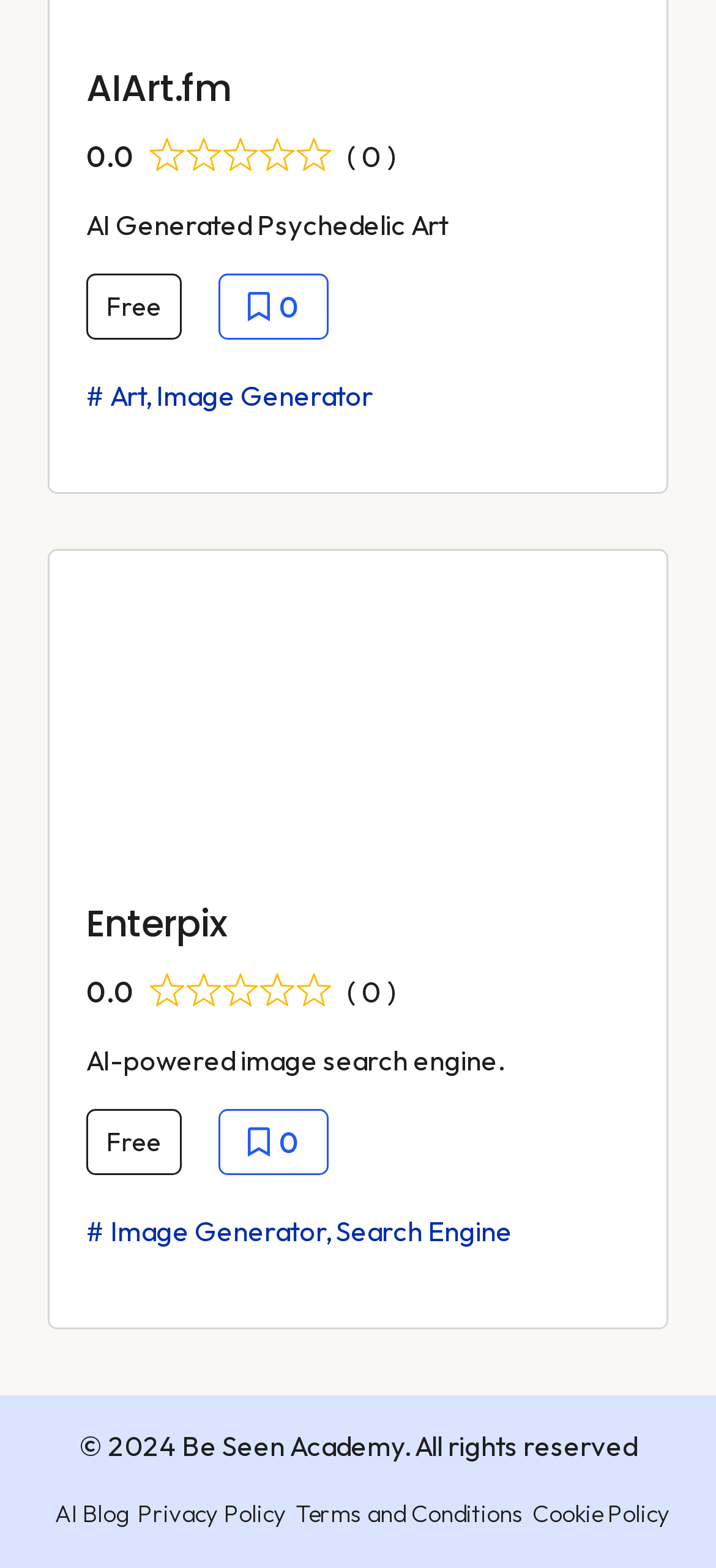Identify the bounding box coordinates for the region of the element that should be clicked to carry out the instruction: "Click the Search Engine link". The bounding box coordinates should be four float numbers between 0 and 1, i.e., [left, top, right, bottom].

[0.469, 0.774, 0.715, 0.796]